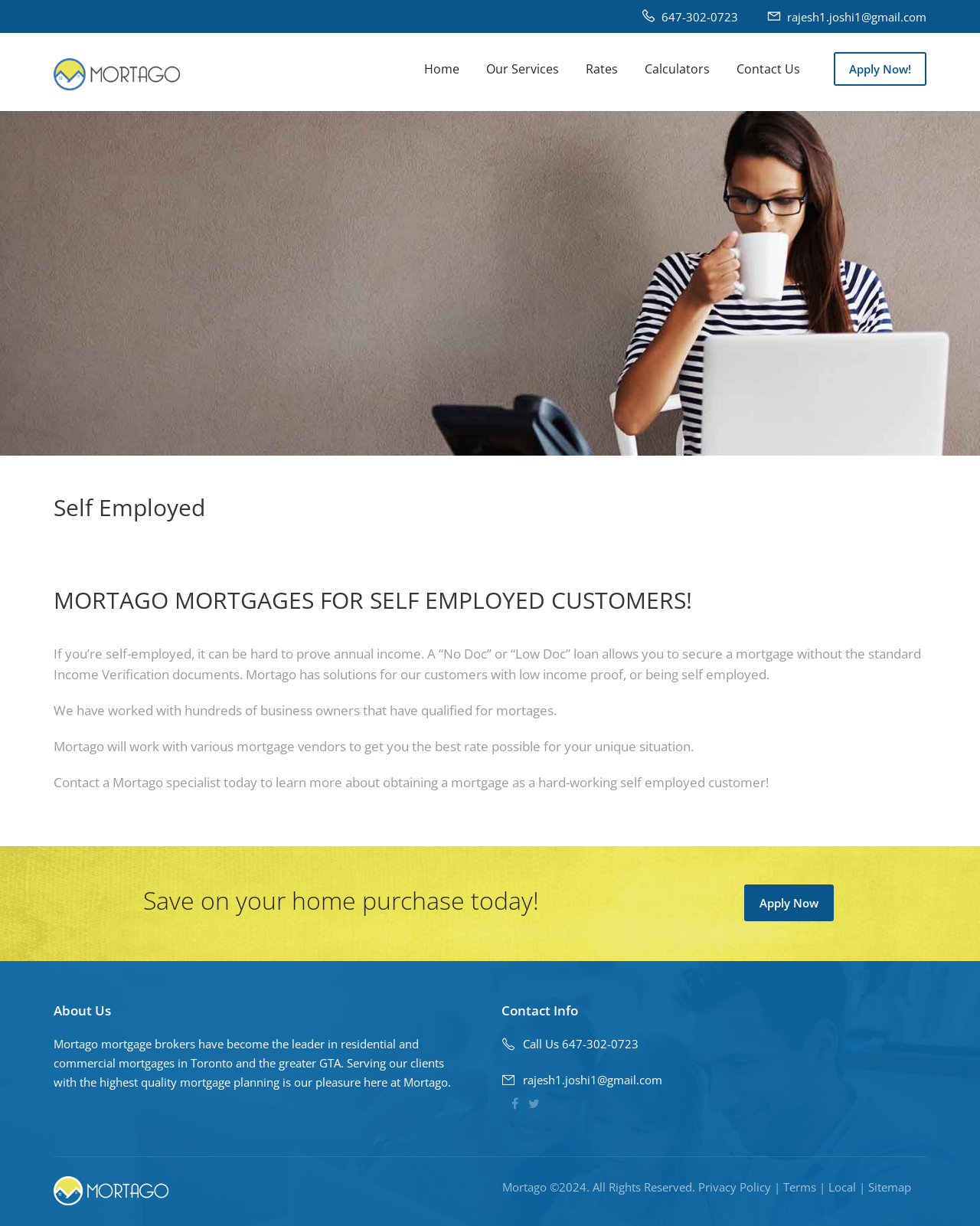Please find the bounding box for the UI component described as follows: "Rates".

[0.598, 0.049, 0.63, 0.063]